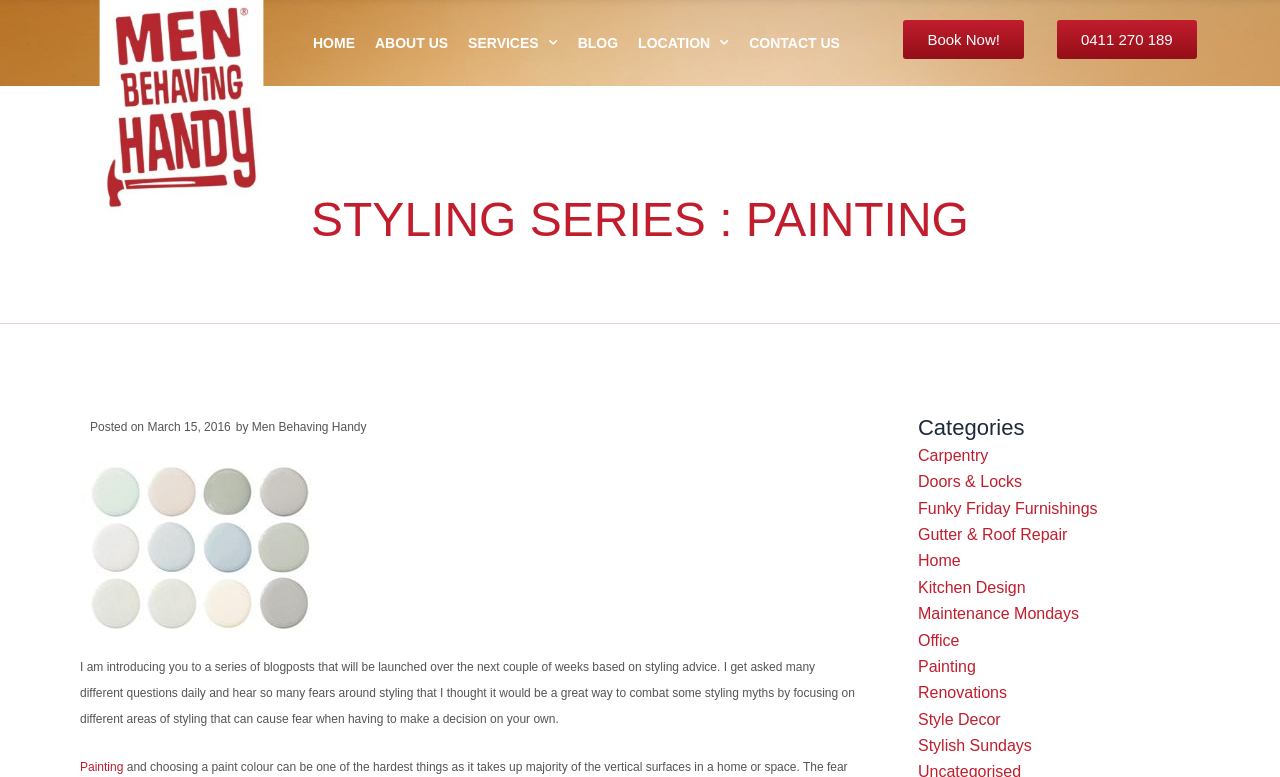Please find the main title text of this webpage.

STYLING SERIES : PAINTING